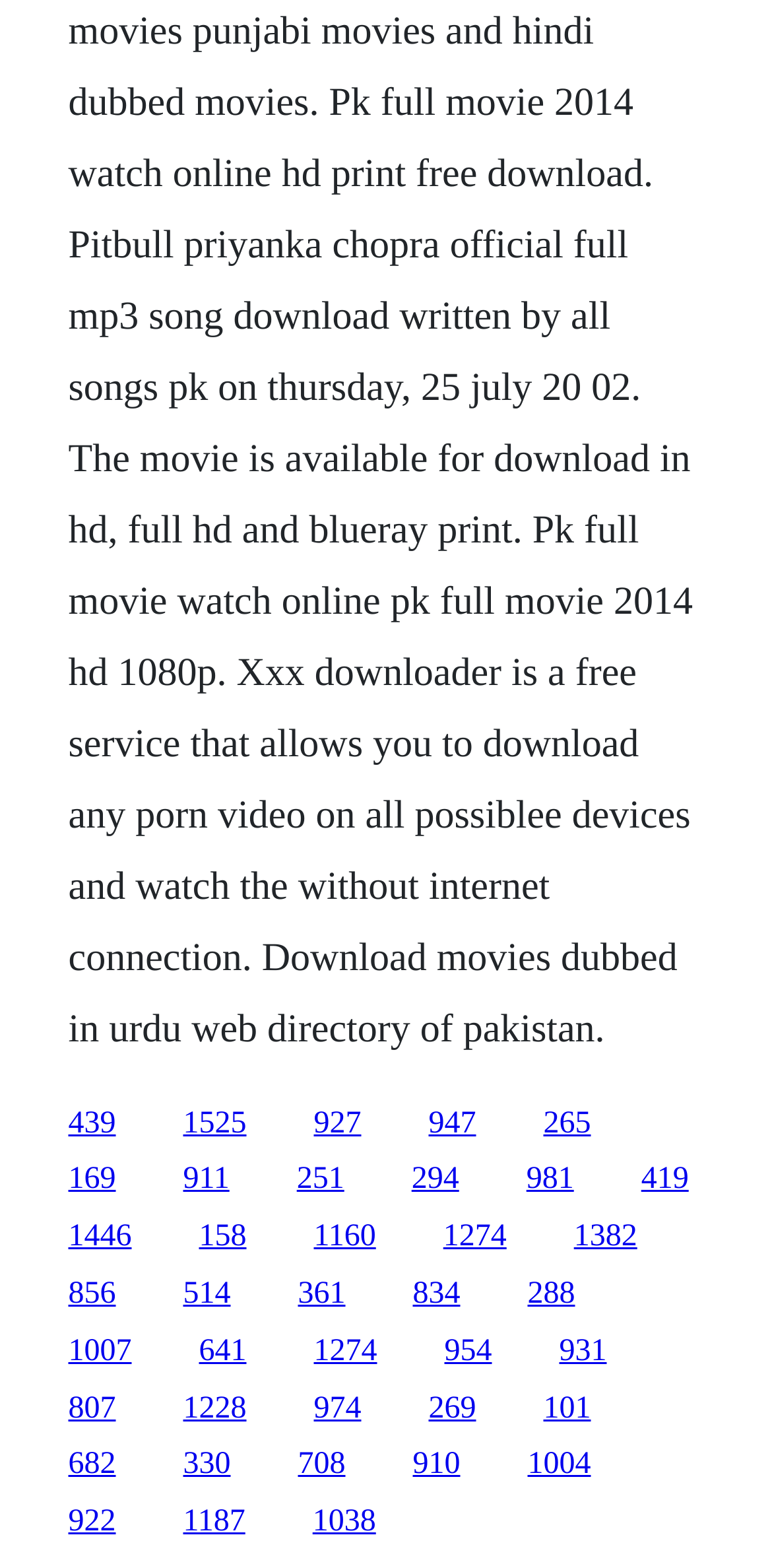What is the vertical spacing between the rows of links?
Based on the image, please offer an in-depth response to the question.

By analyzing the y-coordinates of the links, I can see that the vertical spacing between the rows of links is approximately 0.037, which is the difference between the y-coordinates of adjacent rows.